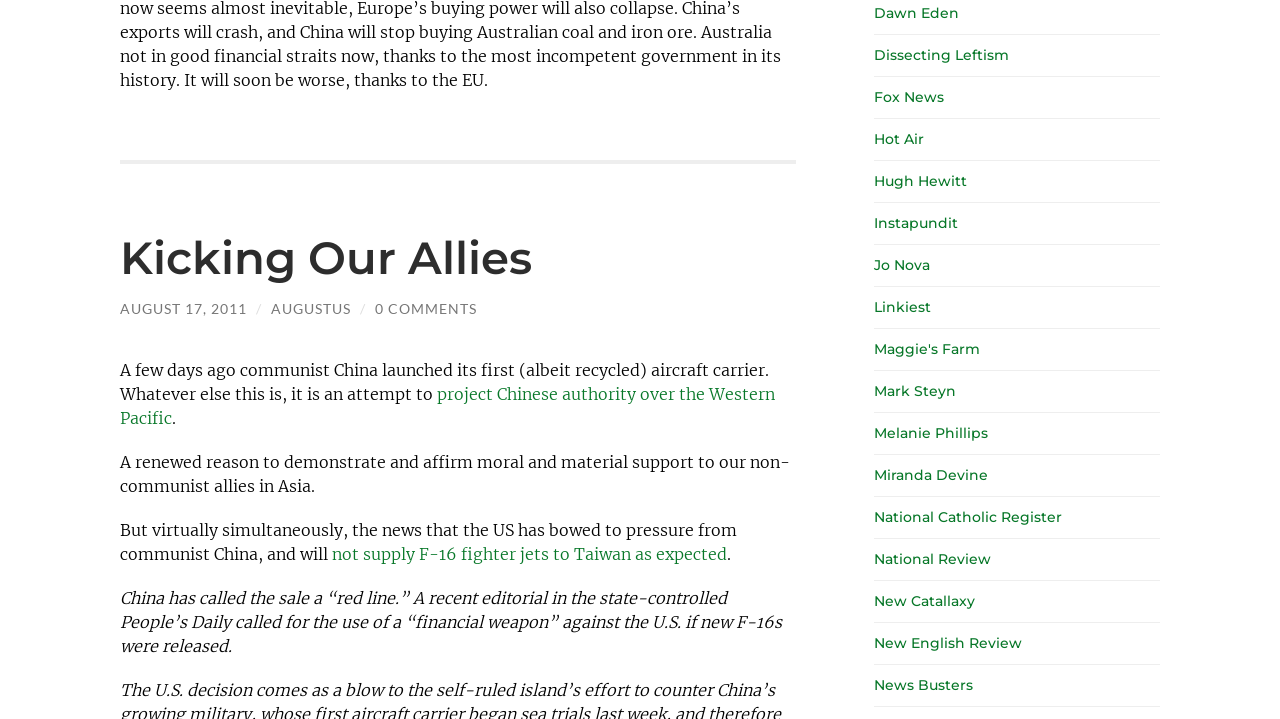Please identify the bounding box coordinates for the region that you need to click to follow this instruction: "Visit the website of Dawn Eden".

[0.683, 0.005, 0.749, 0.03]